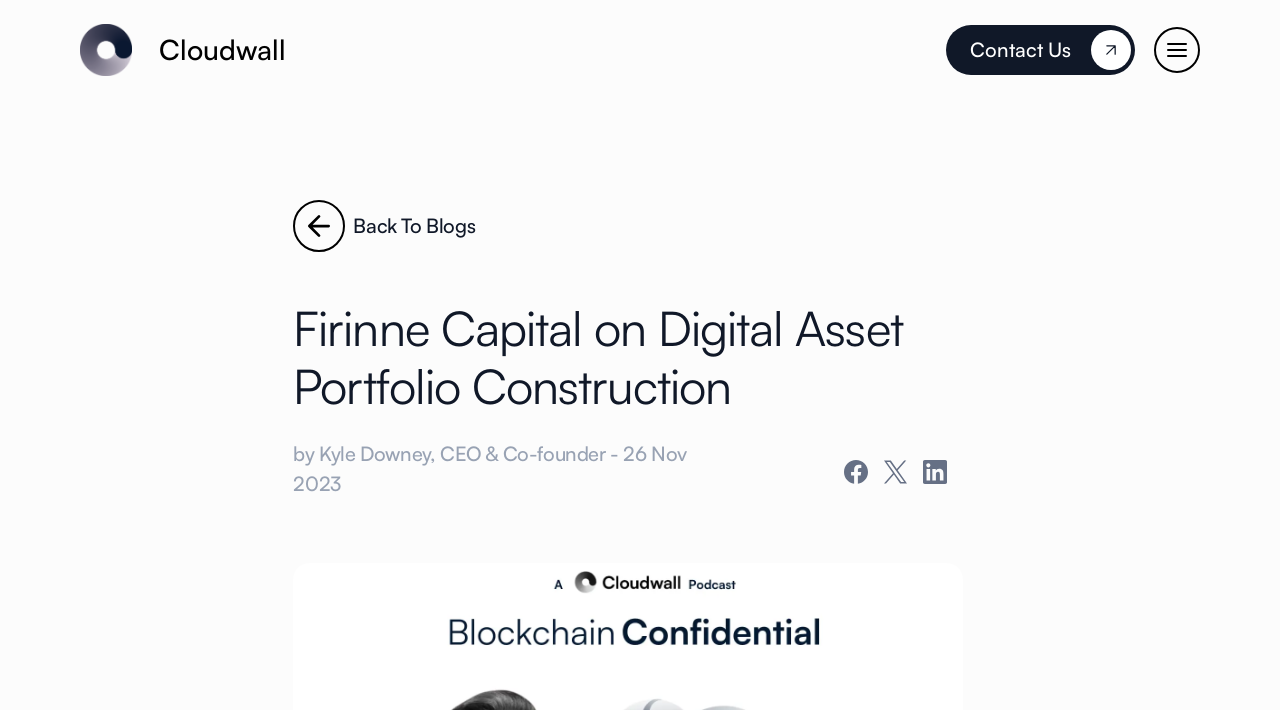Please find the bounding box coordinates of the element that must be clicked to perform the given instruction: "View the News page". The coordinates should be four float numbers from 0 to 1, i.e., [left, top, right, bottom].

[0.116, 0.693, 0.14, 0.77]